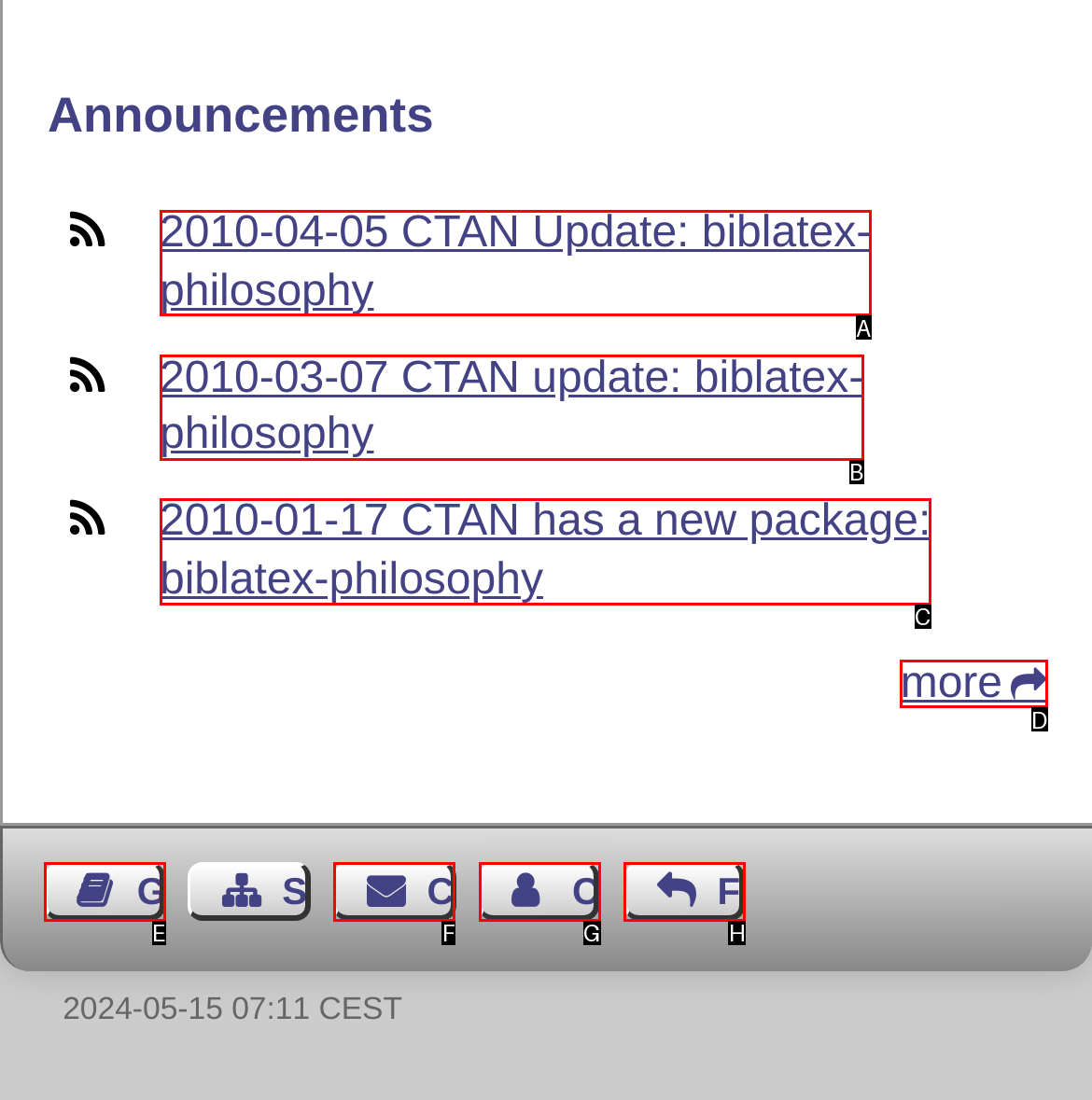Select the HTML element that best fits the description: more
Respond with the letter of the correct option from the choices given.

D